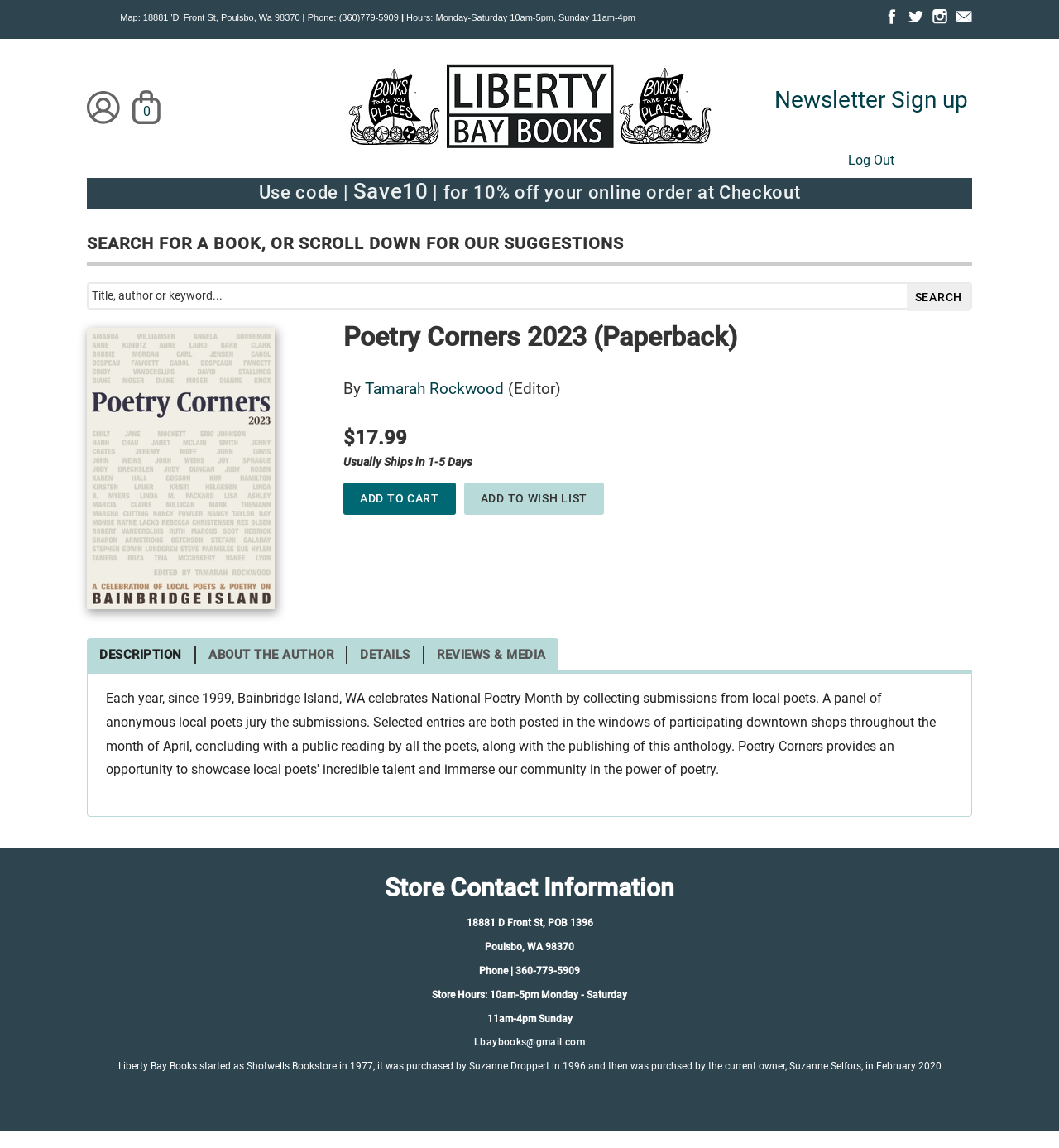Highlight the bounding box coordinates of the element that should be clicked to carry out the following instruction: "View store contact information". The coordinates must be given as four float numbers ranging from 0 to 1, i.e., [left, top, right, bottom].

[0.082, 0.761, 0.918, 0.787]